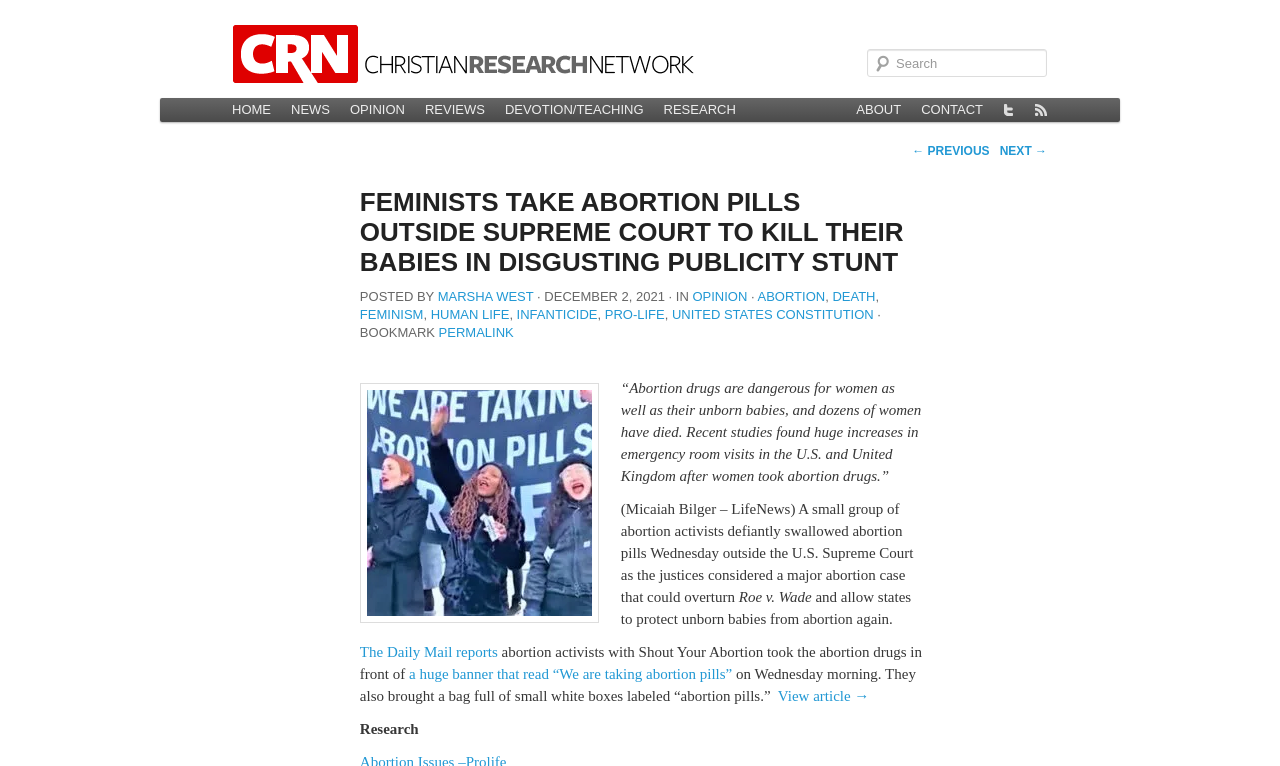Extract the bounding box for the UI element that matches this description: "parent_node: Search name="s" placeholder="Search"".

[0.677, 0.064, 0.818, 0.101]